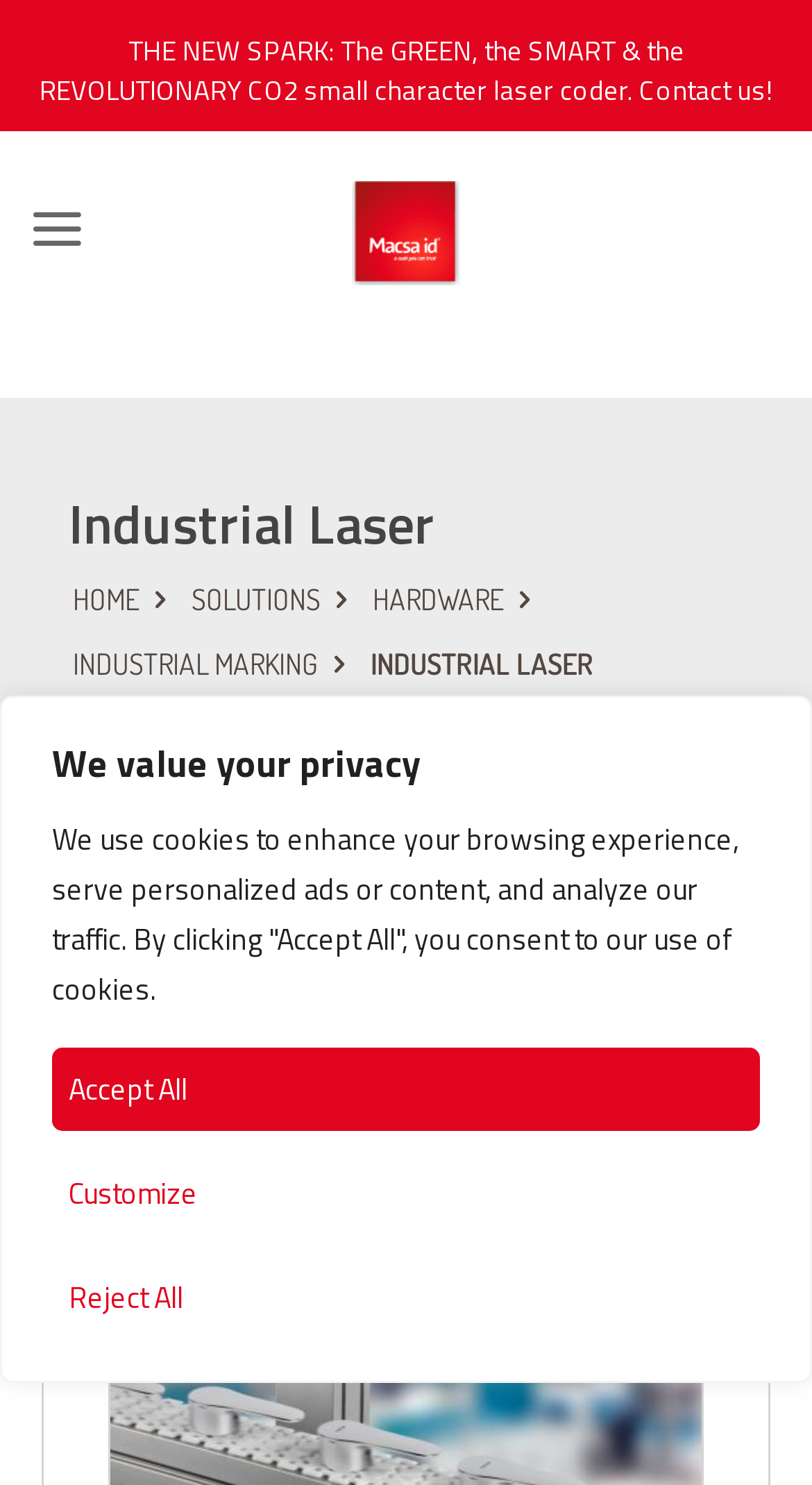Analyze the image and deliver a detailed answer to the question: How many main navigation links are there?

The main navigation links can be found in the top-middle section of the webpage. There are five links: 'HOME', 'SOLUTIONS', 'HARDWARE', 'INDUSTRIAL MARKING', and 'INDUSTRIAL LASER'.